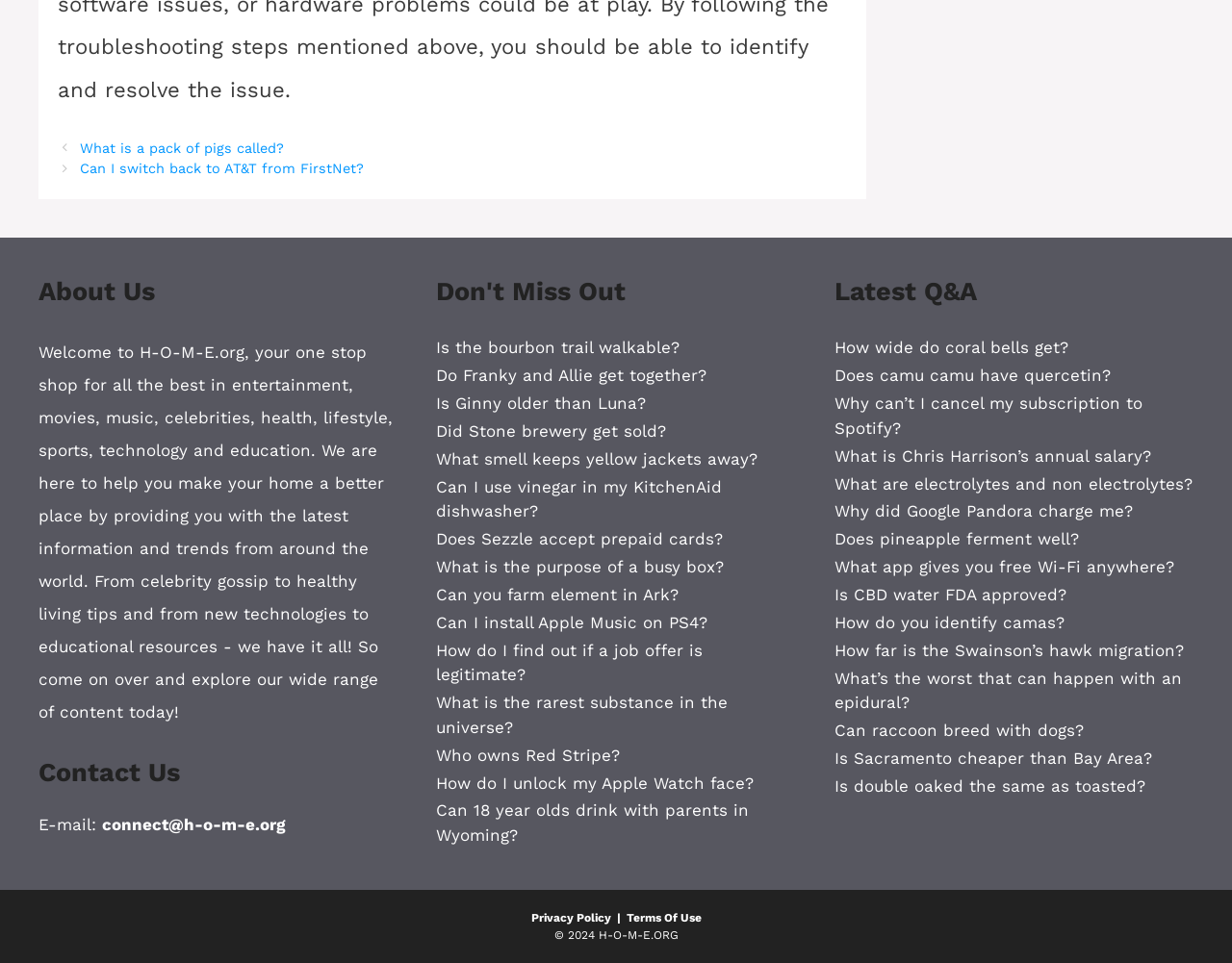Please mark the clickable region by giving the bounding box coordinates needed to complete this instruction: "Explore 'About Us'".

[0.031, 0.287, 0.323, 0.319]